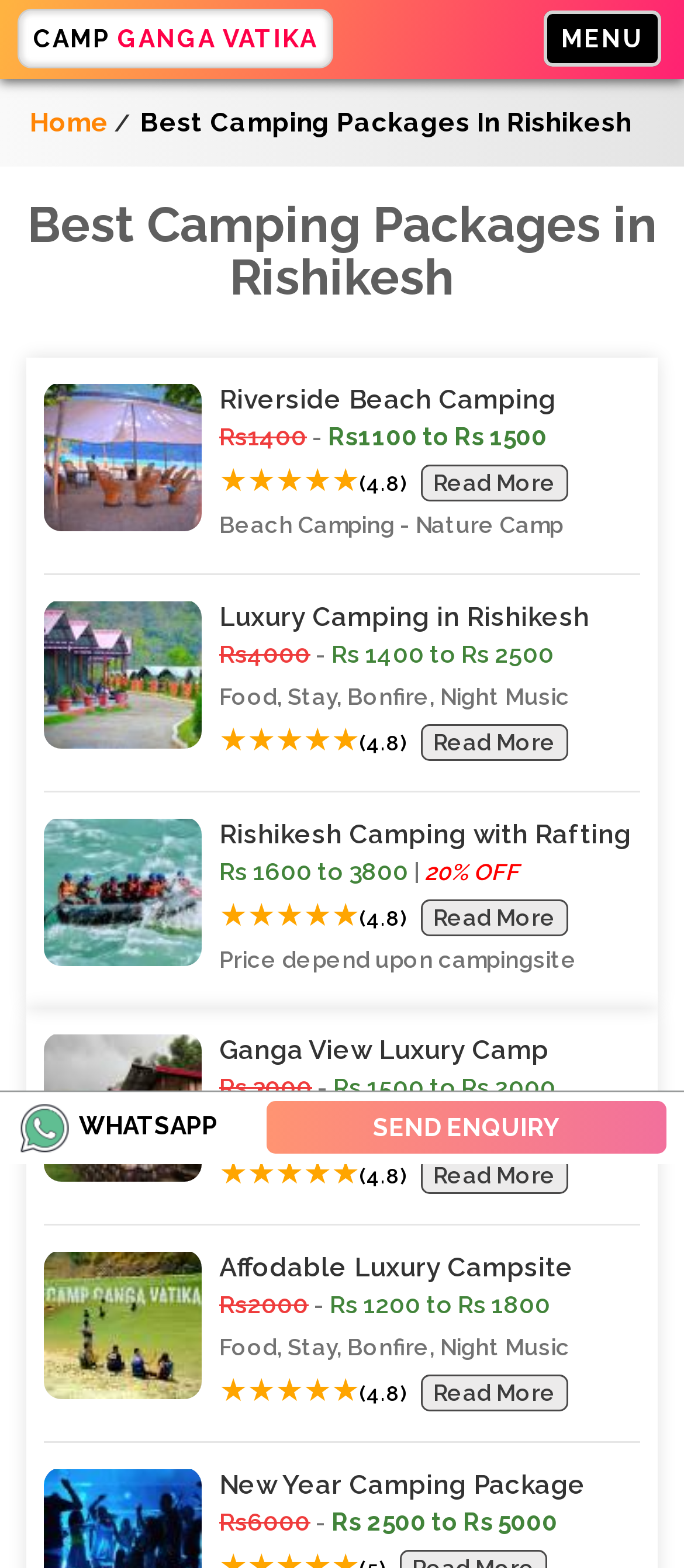Please specify the bounding box coordinates in the format (top-left x, top-left y, bottom-right x, bottom-right y), with all values as floating point numbers between 0 and 1. Identify the bounding box of the UI element described by: SEND ENQUIRY

[0.39, 0.702, 0.974, 0.736]